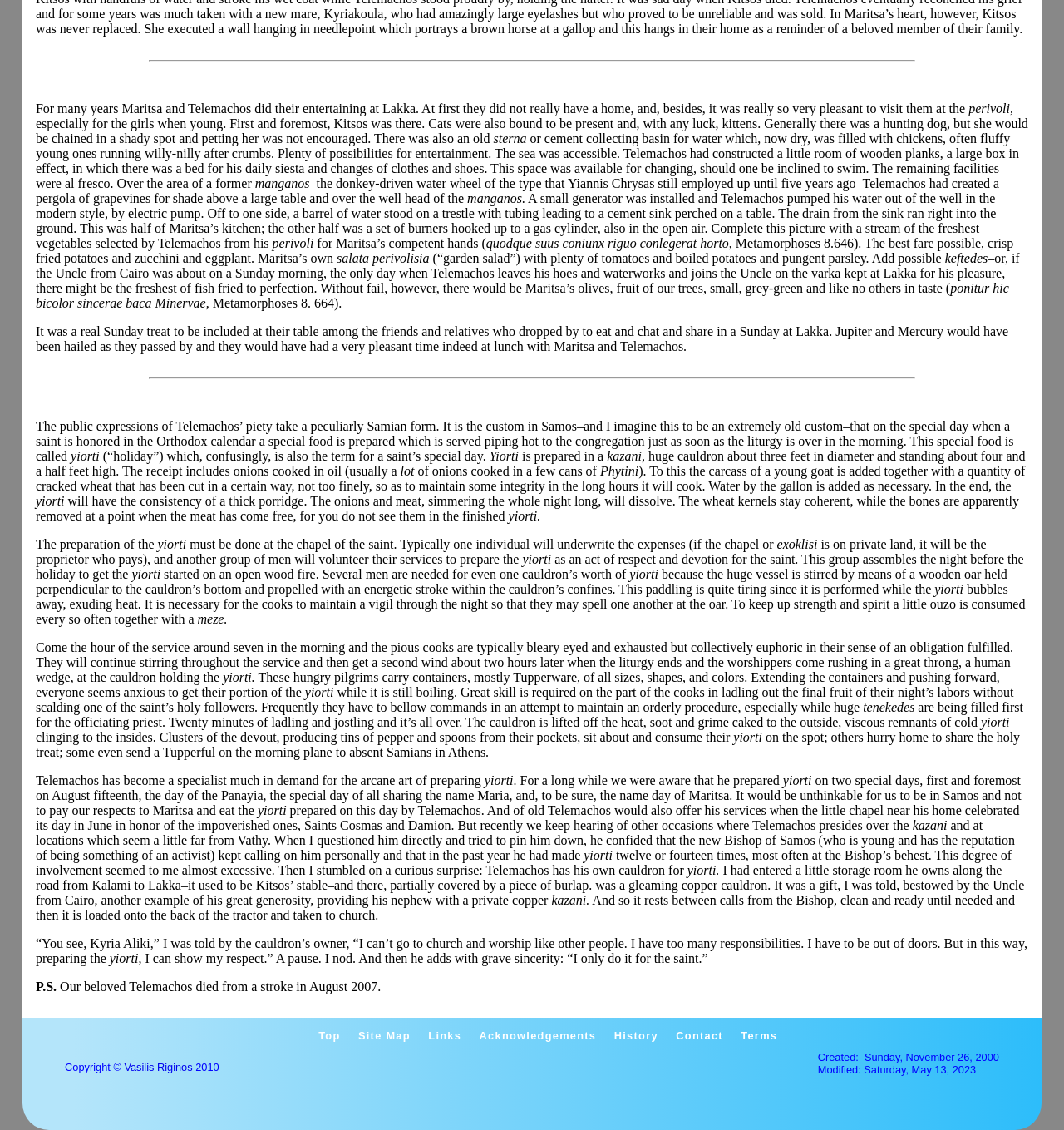Provide the bounding box coordinates of the HTML element this sentence describes: "History".

[0.577, 0.911, 0.619, 0.922]